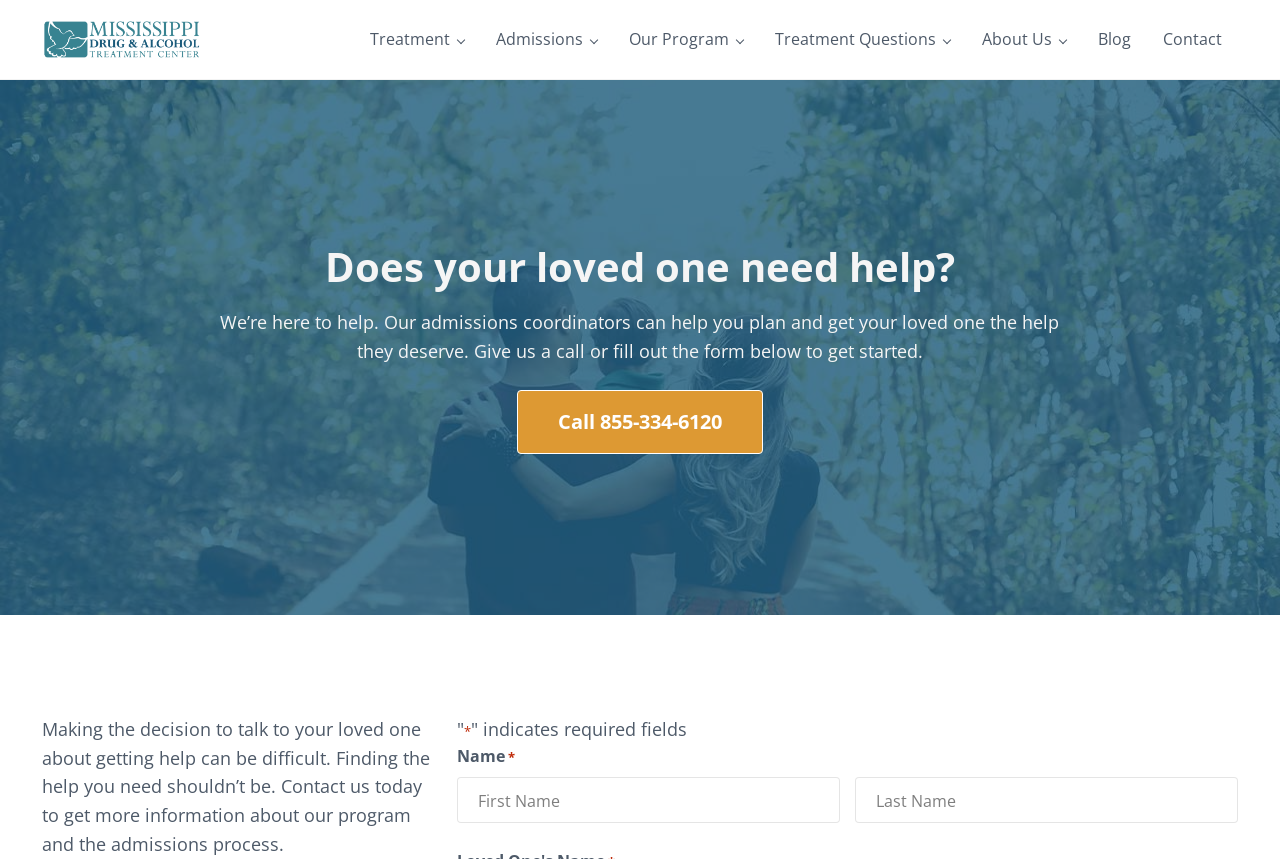Please identify the bounding box coordinates of the region to click in order to complete the task: "Click the 'Mississippi Drug and Alcohol Treatment Center logo' link". The coordinates must be four float numbers between 0 and 1, specified as [left, top, right, bottom].

[0.032, 0.017, 0.157, 0.075]